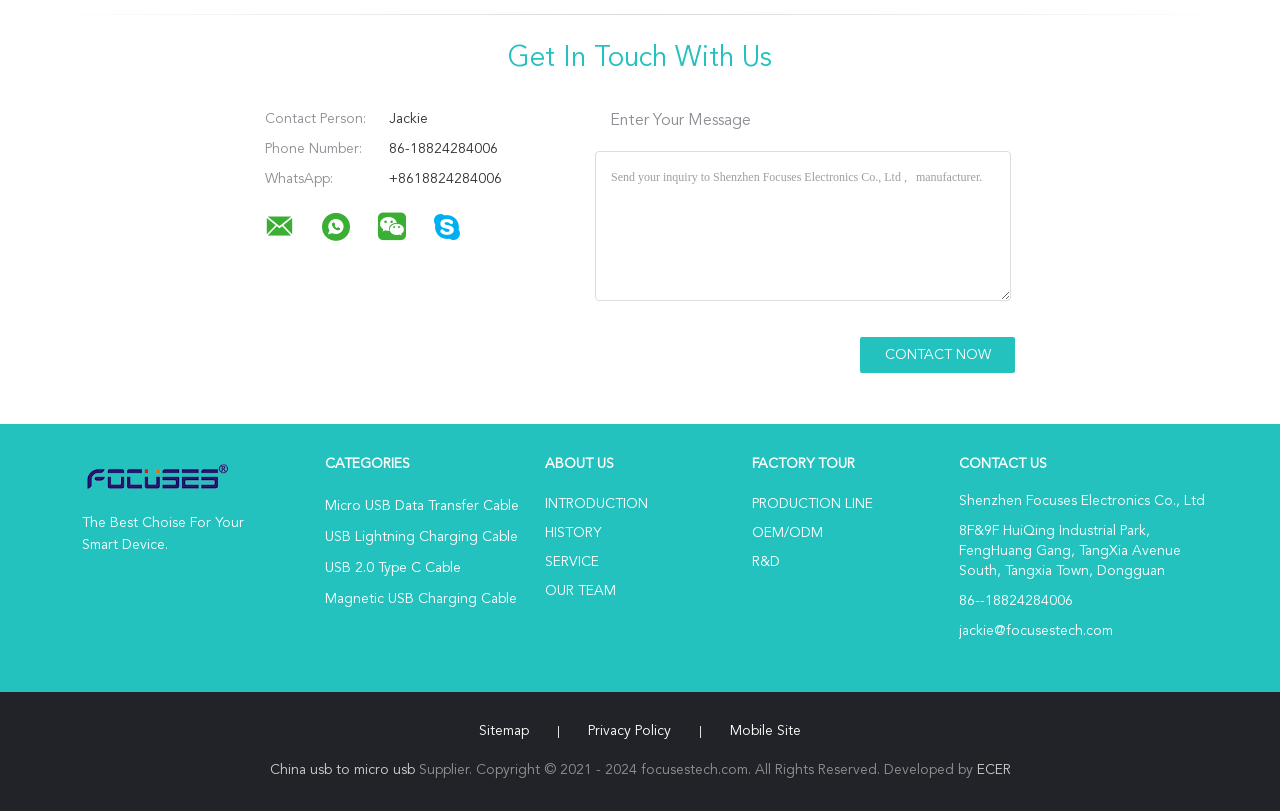Please identify the bounding box coordinates of the element that needs to be clicked to execute the following command: "Visit the National Finals Rodeo page". Provide the bounding box using four float numbers between 0 and 1, formatted as [left, top, right, bottom].

None